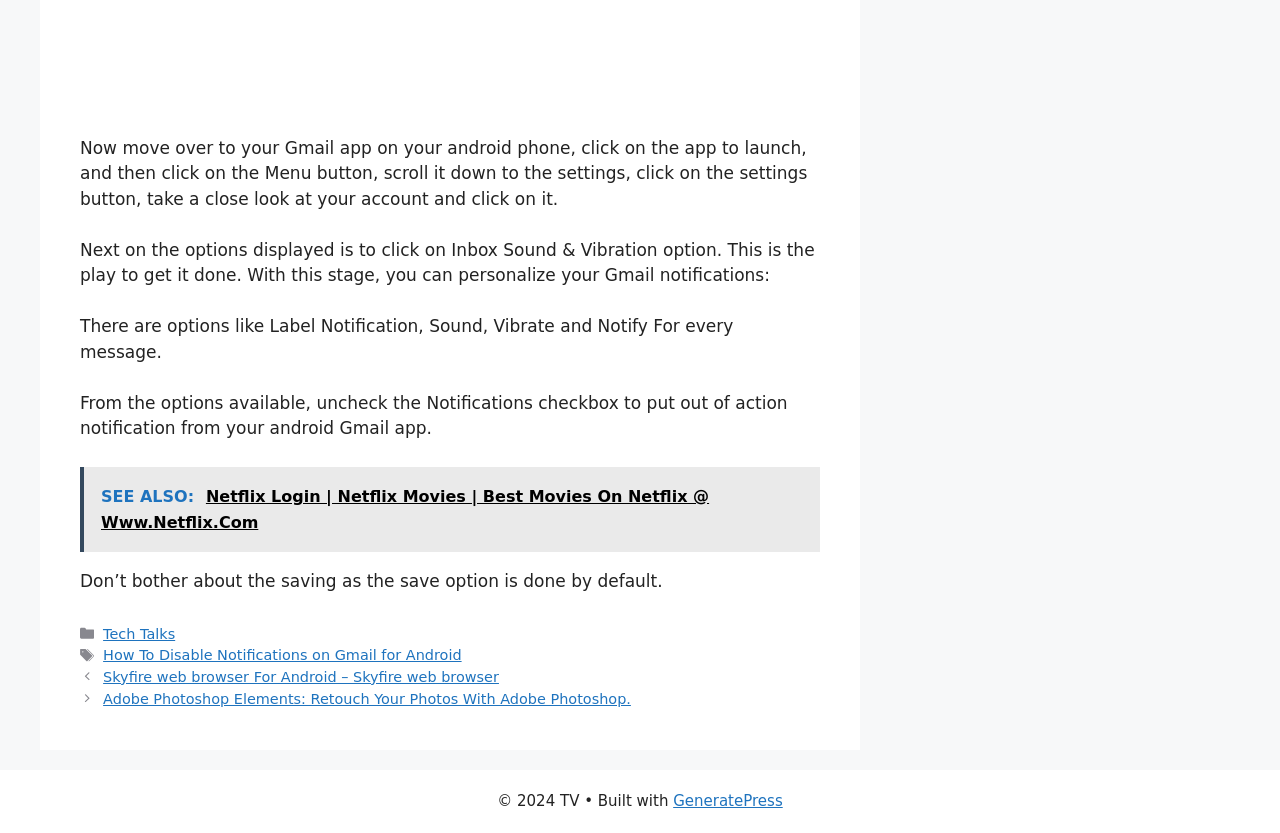Bounding box coordinates should be provided in the format (top-left x, top-left y, bottom-right x, bottom-right y) with all values between 0 and 1. Identify the bounding box for this UI element: Tech Talks

[0.081, 0.751, 0.137, 0.77]